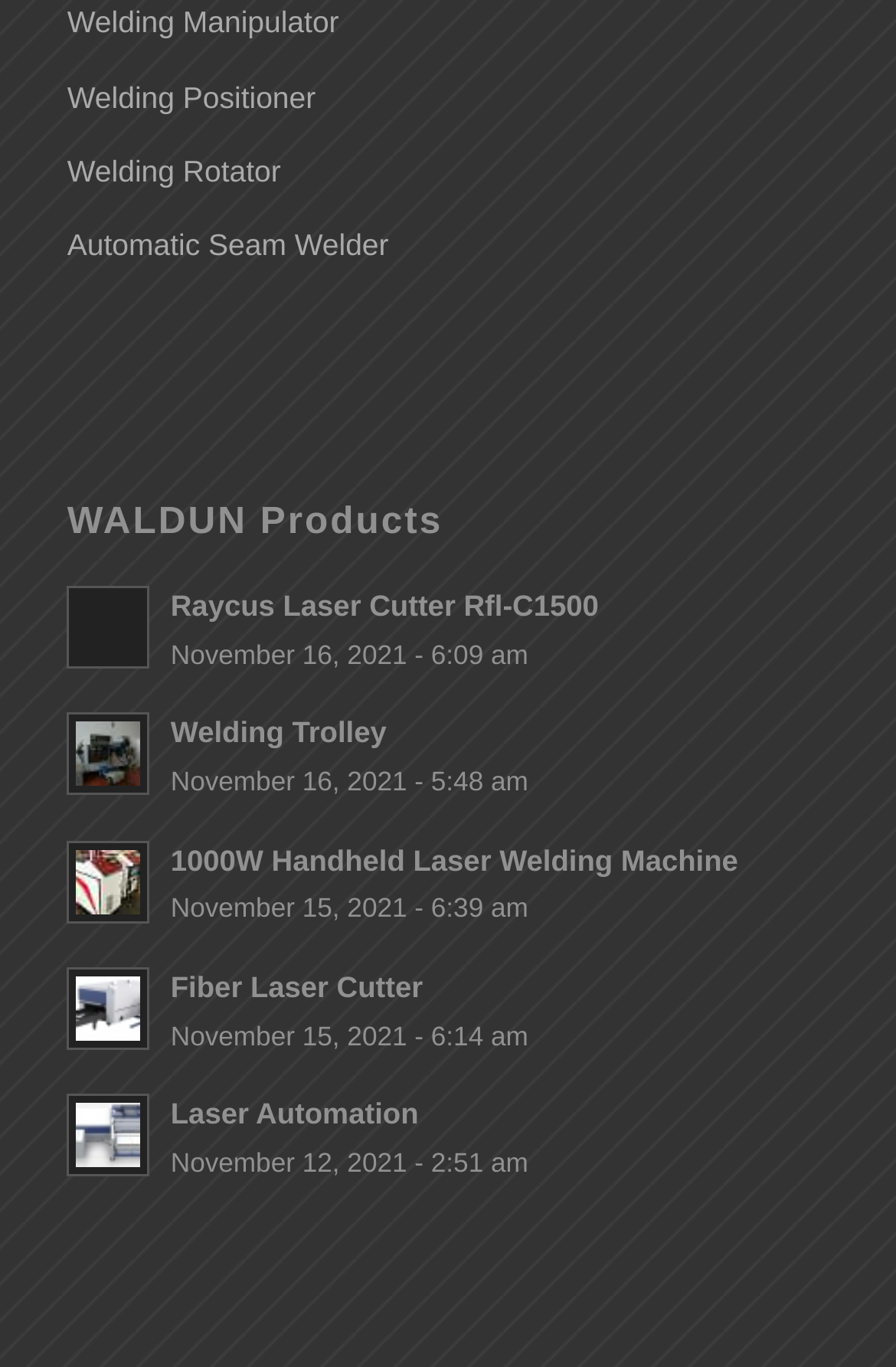What is the name of the product with the image 'Fiber-Laser-Automation-Automatic-Loading-And-Unloading'?
Can you give a detailed and elaborate answer to the question?

I looked at the image and its corresponding text description and found that the product is called 'Laser Automation'.